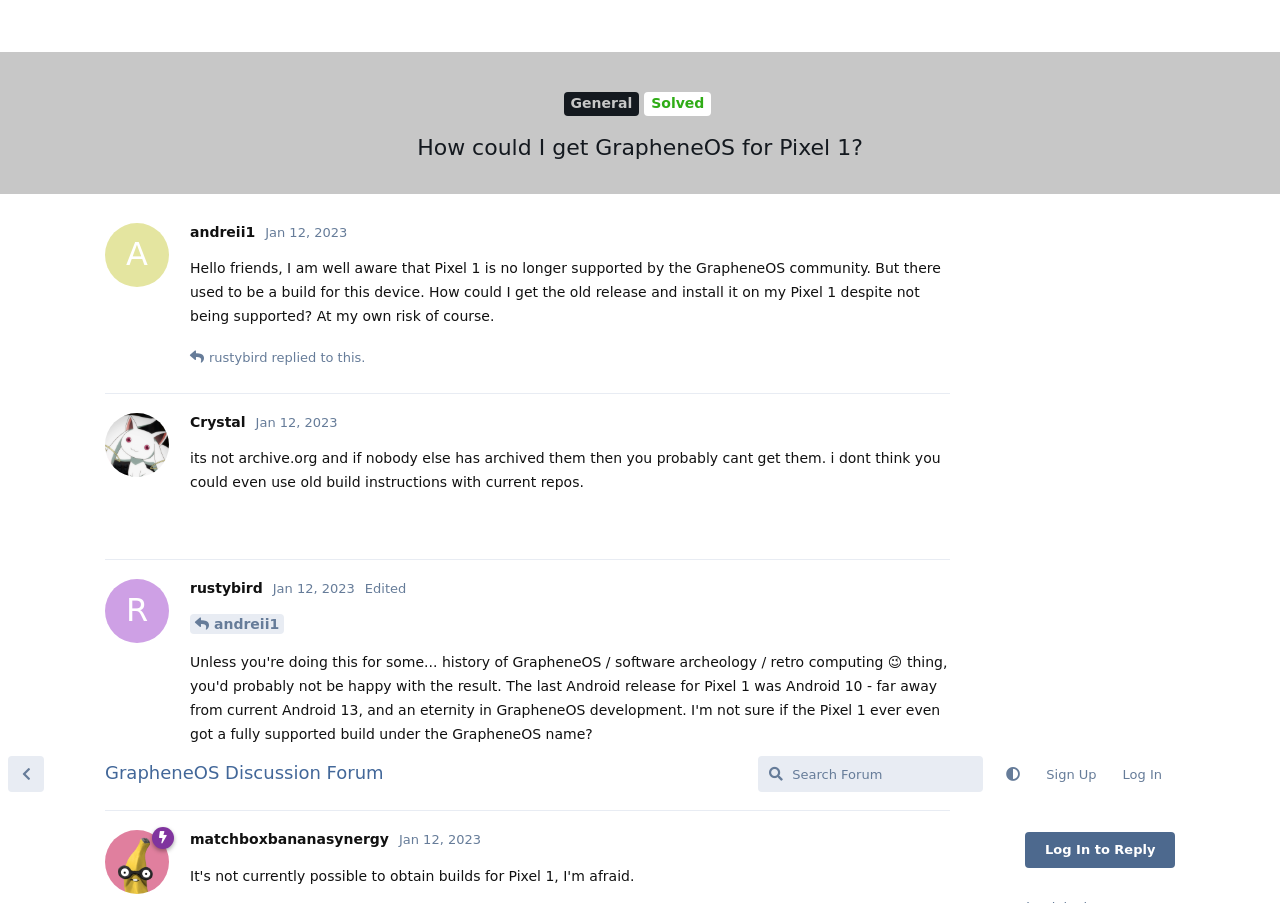Find and indicate the bounding box coordinates of the region you should select to follow the given instruction: "Log in".

[0.867, 0.009, 0.918, 0.049]